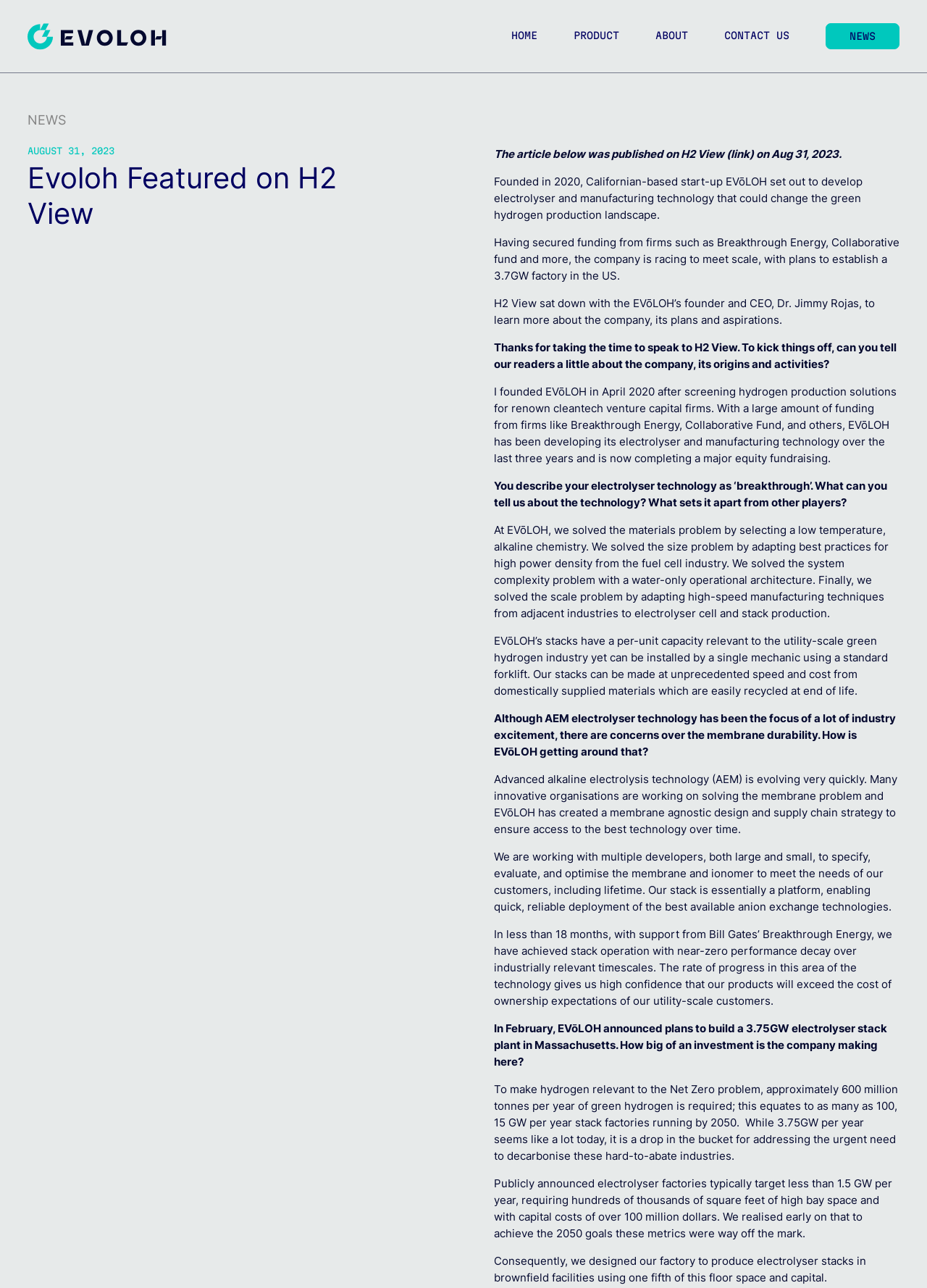Describe all visible elements and their arrangement on the webpage.

The webpage is about EvolOH, a company that develops electrolyser and manufacturing technology for green hydrogen production. At the top of the page, there are six links: HOME, PRODUCT, ABOUT, CONTACT US, and two instances of NEWS. 

Below the links, there is a news article from H2 View, dated August 31, 2023, featuring EvolOH. The article discusses the company's mission, its founder and CEO Dr. Jimmy Rojas, and its plans to establish a 3.7GW factory in the US. 

The article is divided into sections, with each section featuring a question from H2 View and a response from Dr. Rojas. The topics discussed include the company's origins, its electrolyser technology, and its plans for scaling up production. 

Throughout the article, there are no images, but there are several blocks of text that provide detailed information about EvolOH's technology, its advantages, and its goals. The text is arranged in a single column, with each section separated by a small gap.